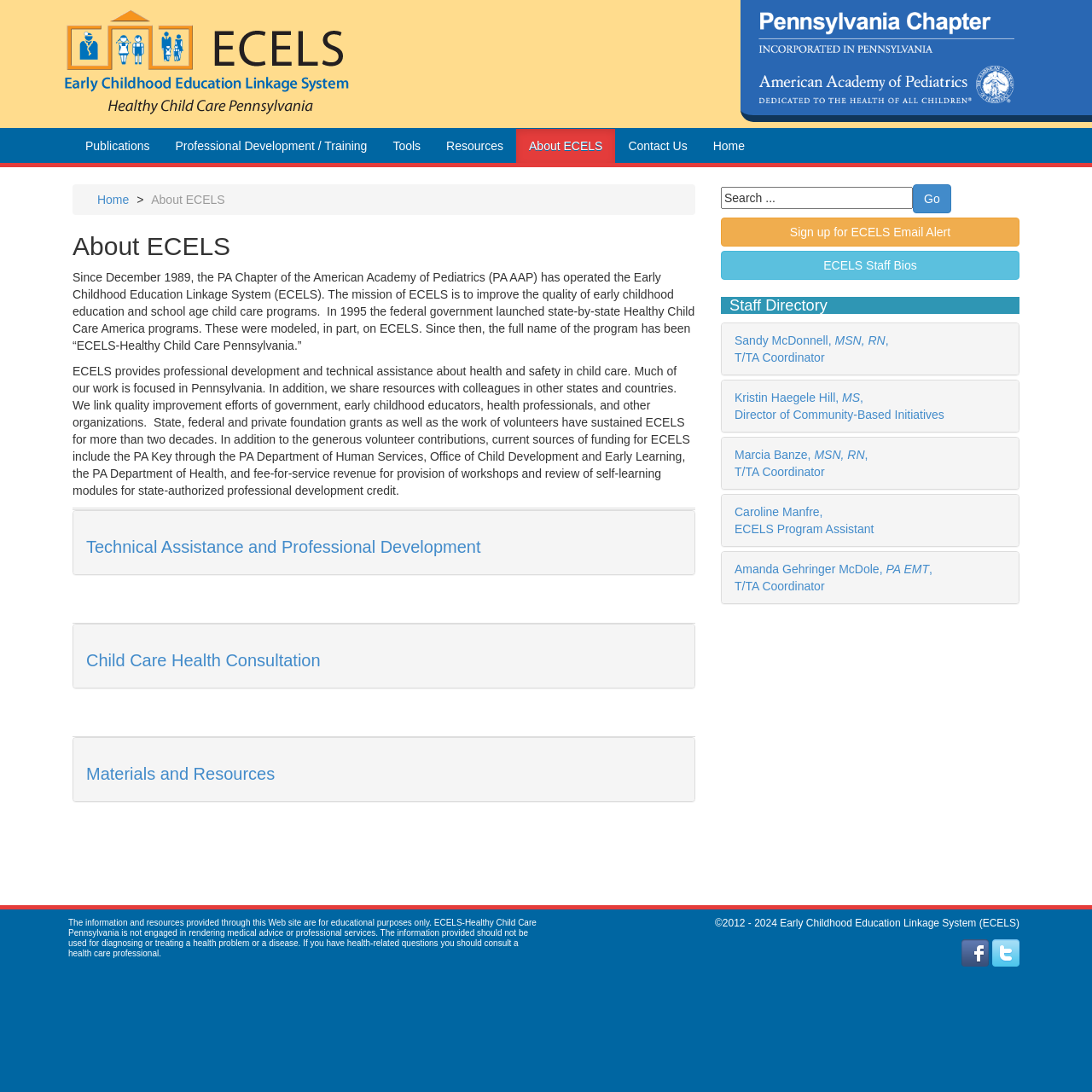Determine the coordinates of the bounding box that should be clicked to complete the instruction: "View the 'Staff Directory'". The coordinates should be represented by four float numbers between 0 and 1: [left, top, right, bottom].

[0.66, 0.272, 0.934, 0.288]